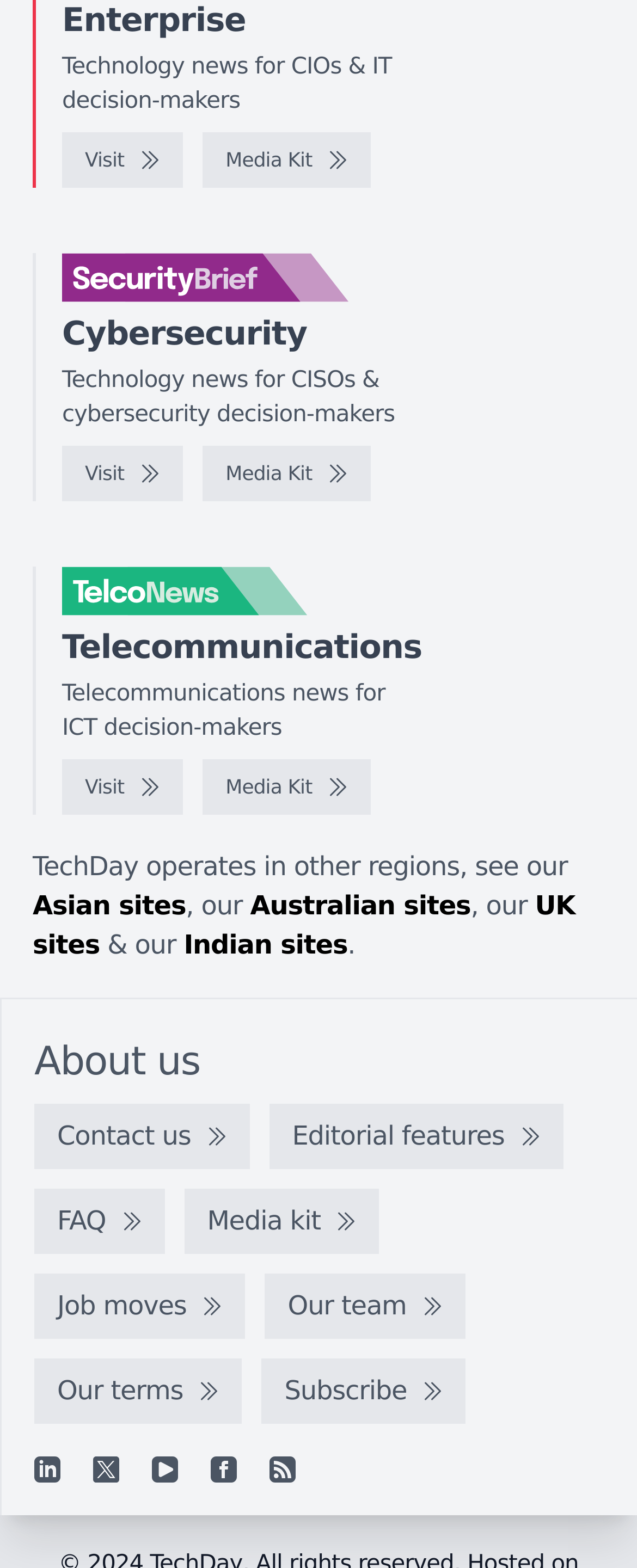Identify the bounding box coordinates for the element you need to click to achieve the following task: "Check out TelcoNews". The coordinates must be four float values ranging from 0 to 1, formatted as [left, top, right, bottom].

[0.097, 0.362, 0.636, 0.393]